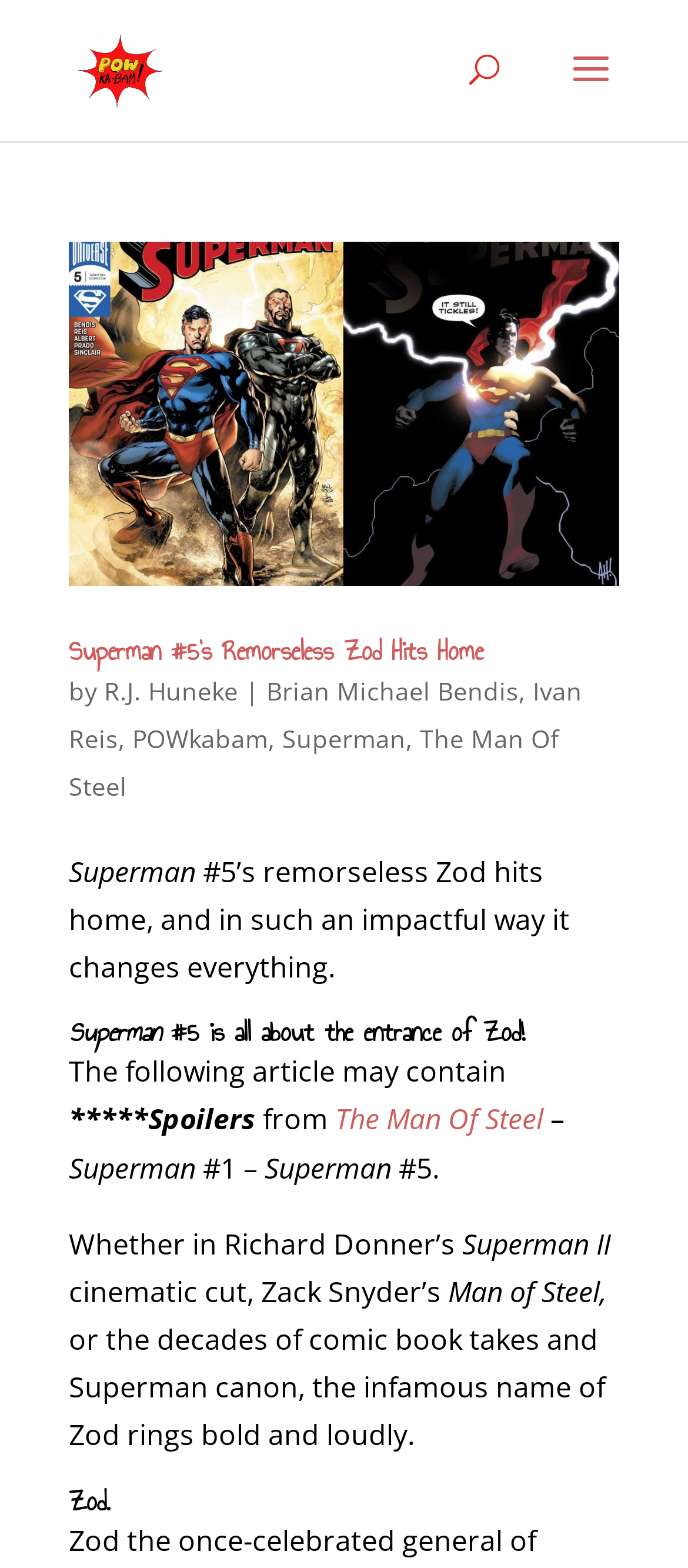Please identify the bounding box coordinates of the area that needs to be clicked to fulfill the following instruction: "Visit POWkabam website."

[0.192, 0.46, 0.39, 0.482]